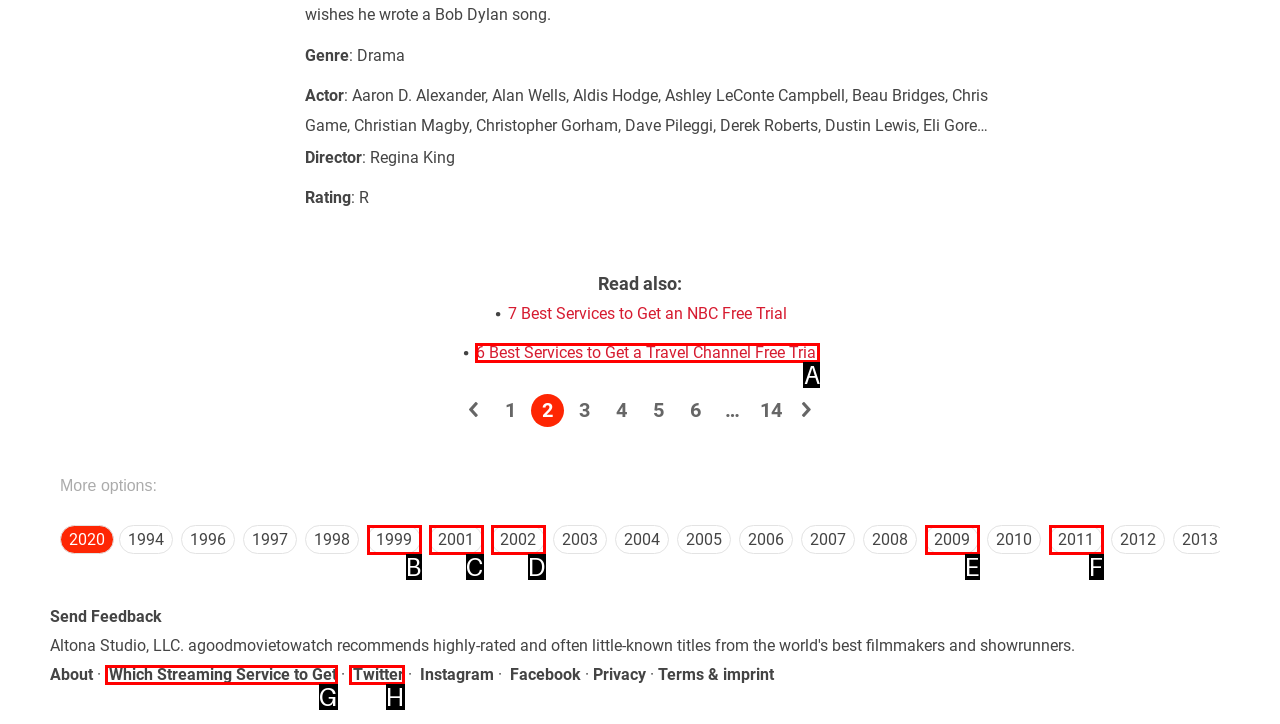From the options shown, which one fits the description: Which Streaming Service to Get? Respond with the appropriate letter.

G